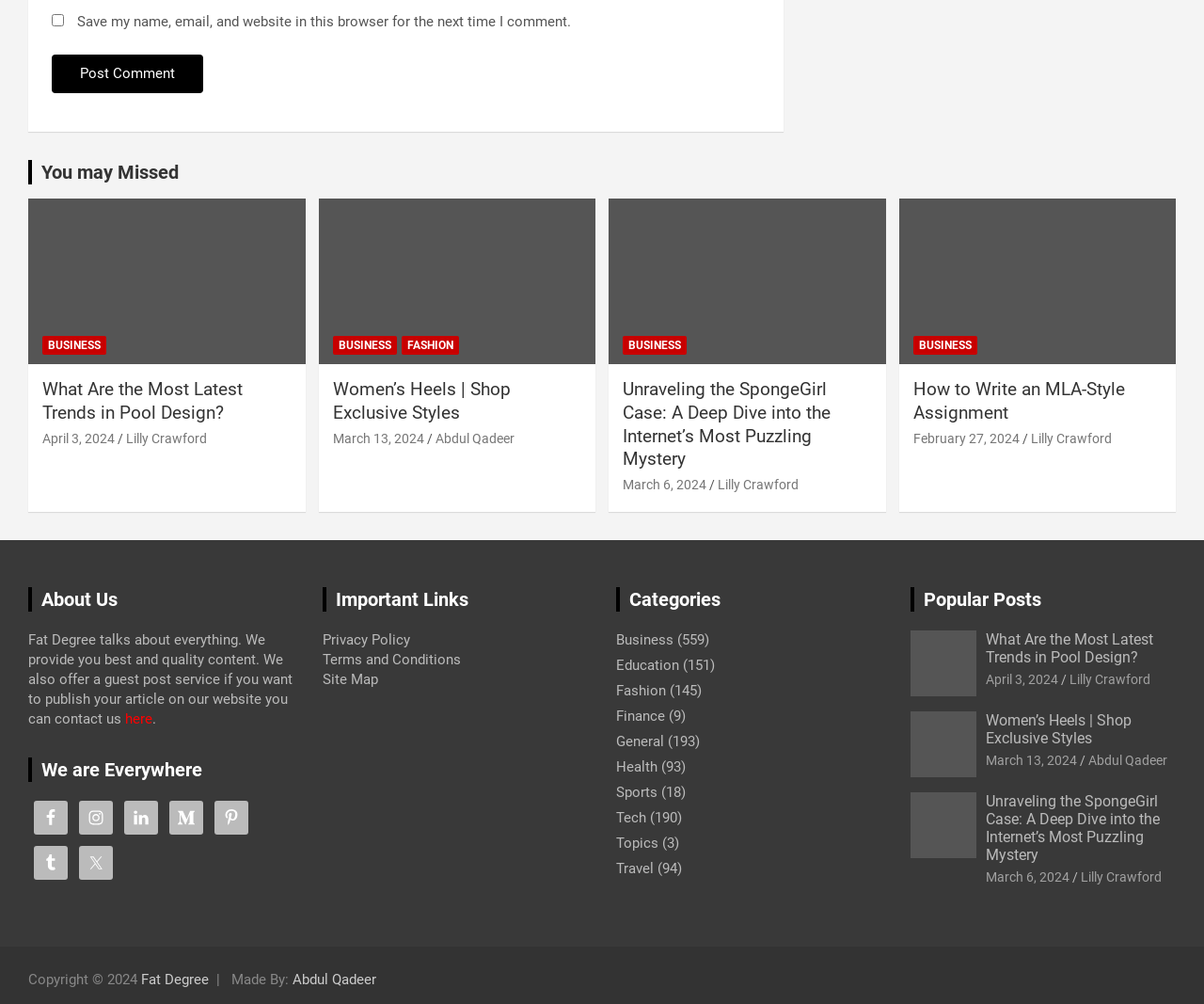Identify the bounding box coordinates of the element that should be clicked to fulfill this task: "Visit the Facebook page". The coordinates should be provided as four float numbers between 0 and 1, i.e., [left, top, right, bottom].

[0.028, 0.797, 0.056, 0.831]